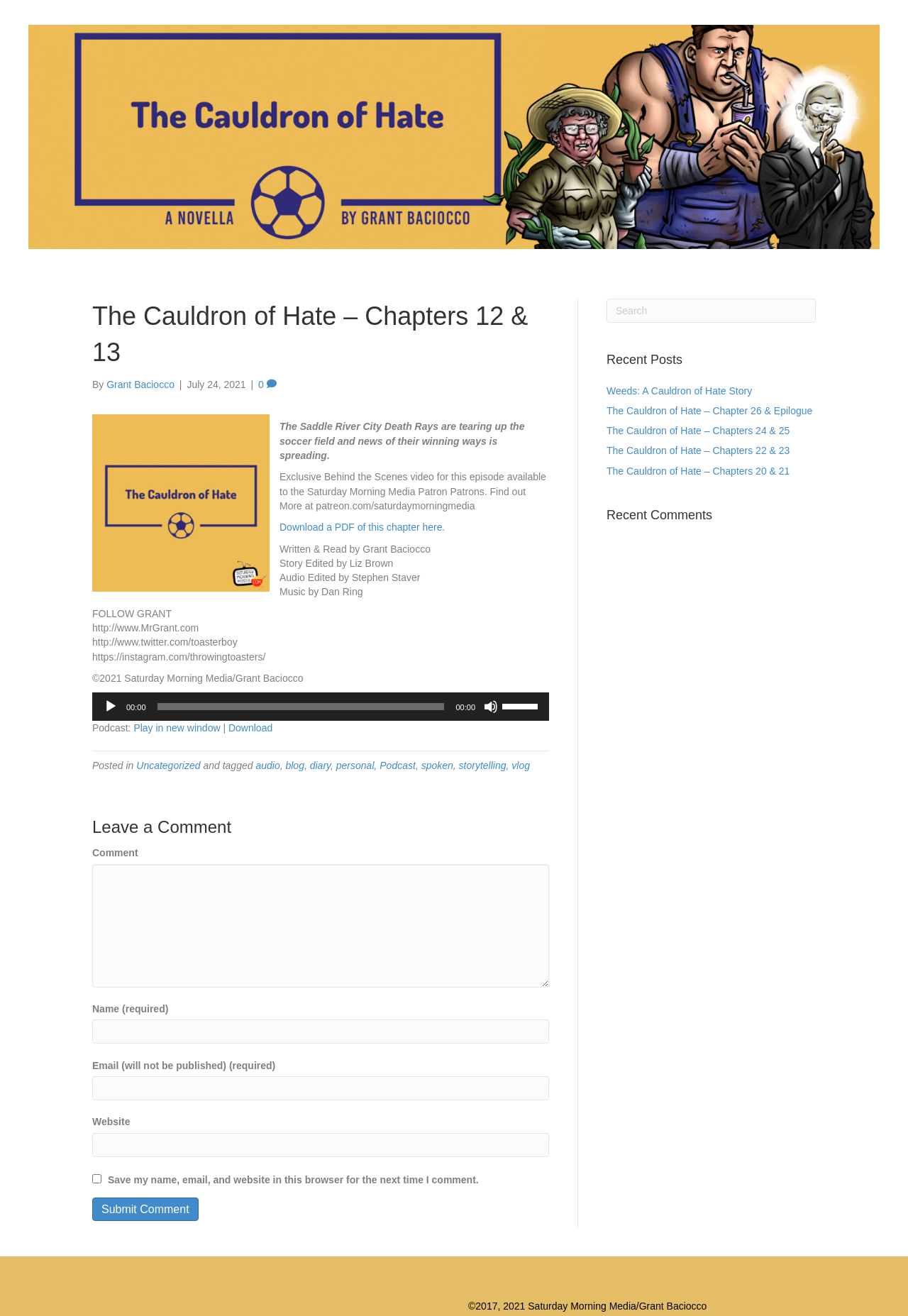Please specify the bounding box coordinates of the region to click in order to perform the following instruction: "Click the 'Submit' button".

None